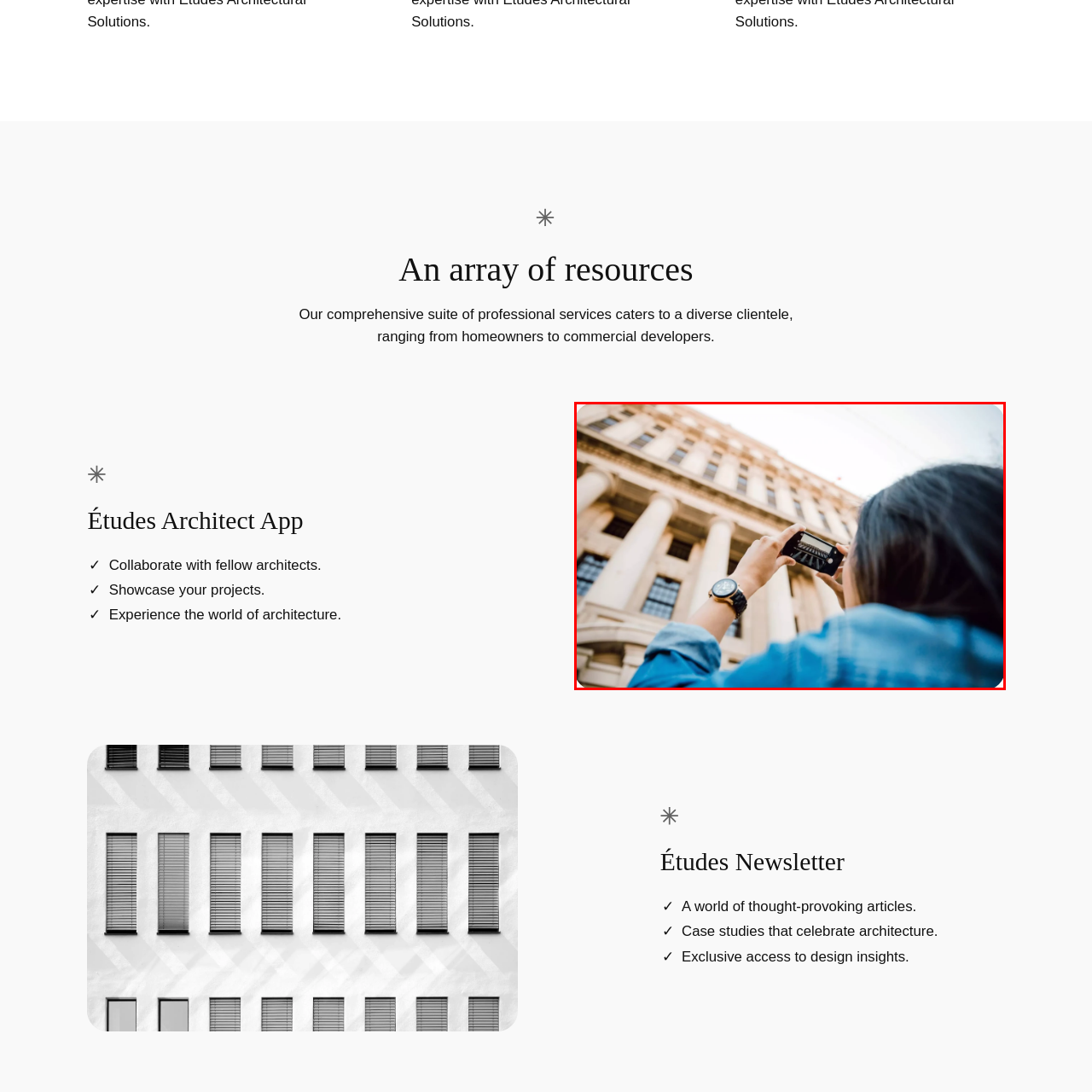Detail the contents of the image within the red outline in an elaborate manner.

A person stands outdoors, capturing a photograph of an impressive building from below. The structure features grand columns and detailed architectural elements, indicative of a classical style. The individual, dressed in a denim shirt and wearing a stylish watch, holds a smartphone above their head, focusing intently on the shot. The scene showcases a moment of exploration and appreciation for architecture, highlighting the intersection of modern technology and historical design. The sky above is bright, adding to the overall vibrant atmosphere of the setting.